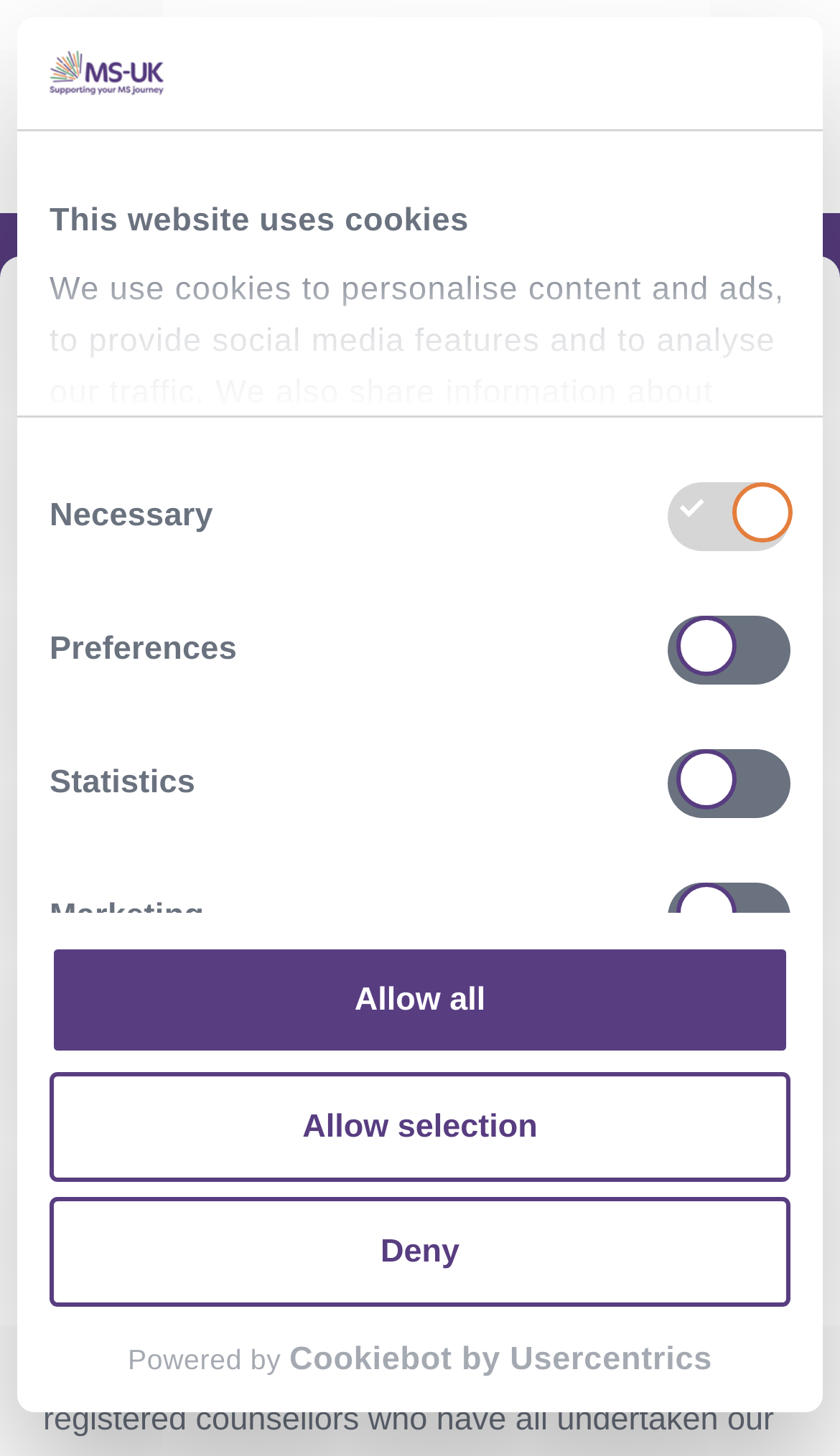Use the details in the image to answer the question thoroughly: 
What is the text above the 'Deny' button?

Above the 'Deny' button, there is a heading that reads 'This website uses cookies', which is part of the consent selection section.